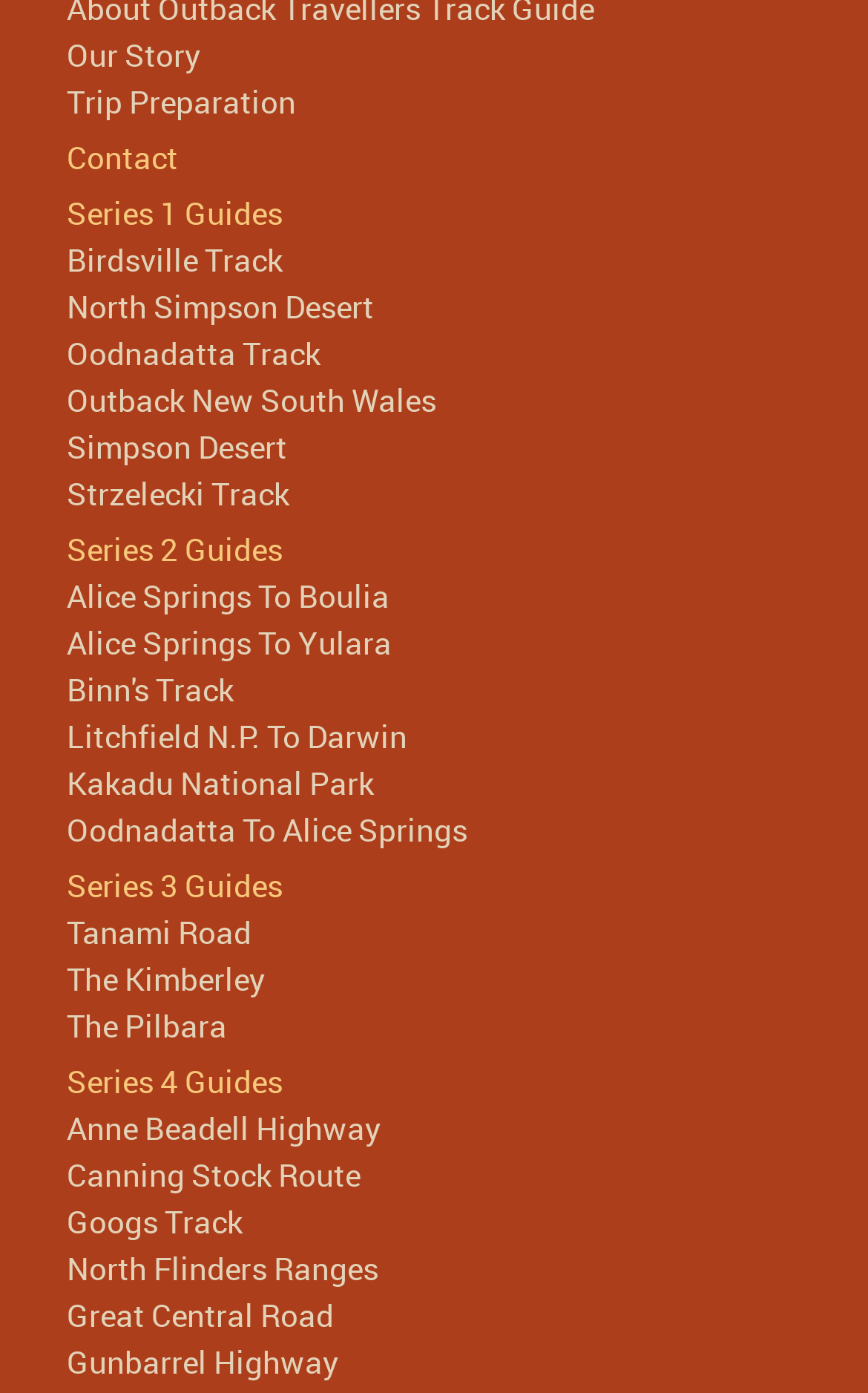What is the last link on the webpage?
Based on the screenshot, provide a one-word or short-phrase response.

Gunbarrel Highway